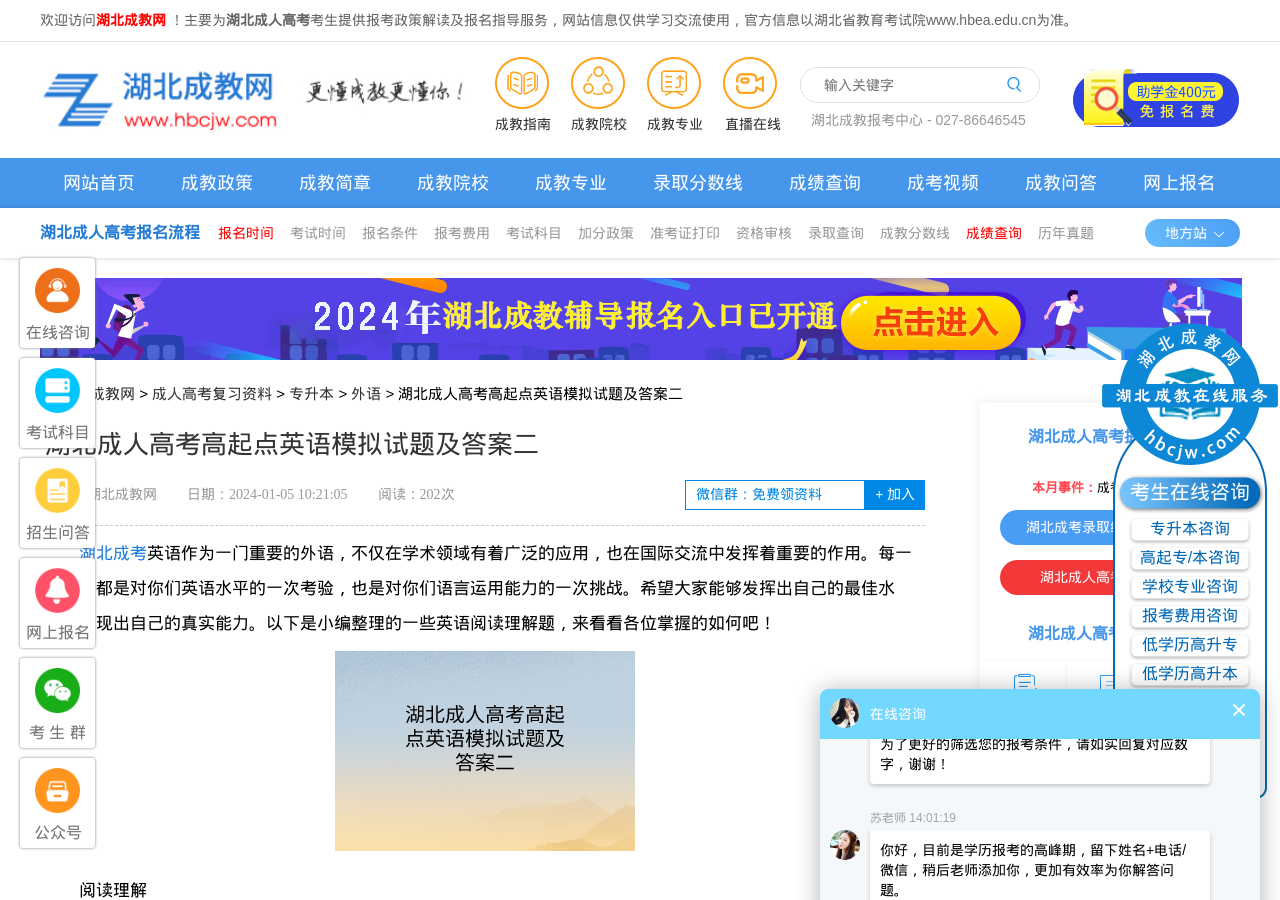What is the website's logo?
Answer the question with as much detail as possible.

The website's logo is located at the top left corner of the webpage, and it is a link that leads to the website's homepage. The logo is an image with the text '湖北成教网'.